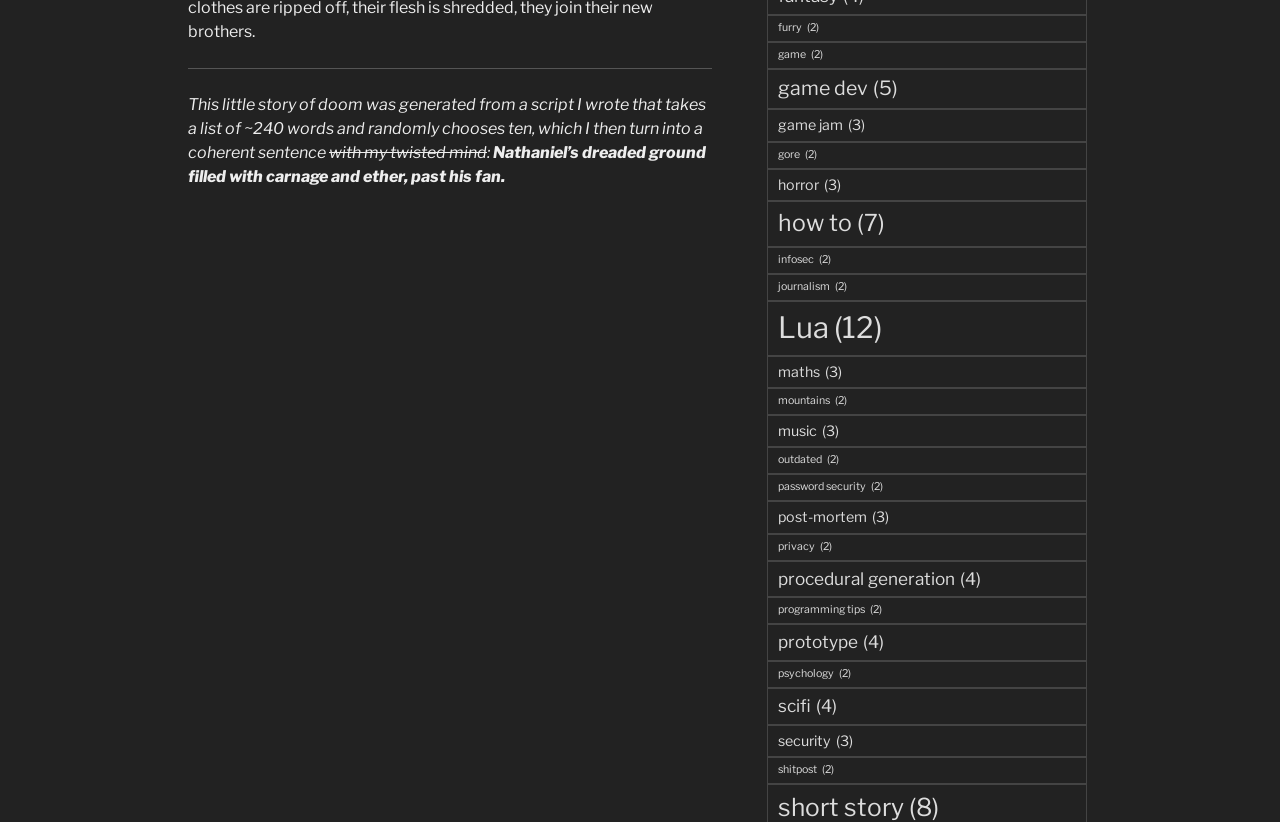Locate the bounding box coordinates of the clickable region necessary to complete the following instruction: "Click on the 'game dev' link". Provide the coordinates in the format of four float numbers between 0 and 1, i.e., [left, top, right, bottom].

[0.599, 0.084, 0.849, 0.133]